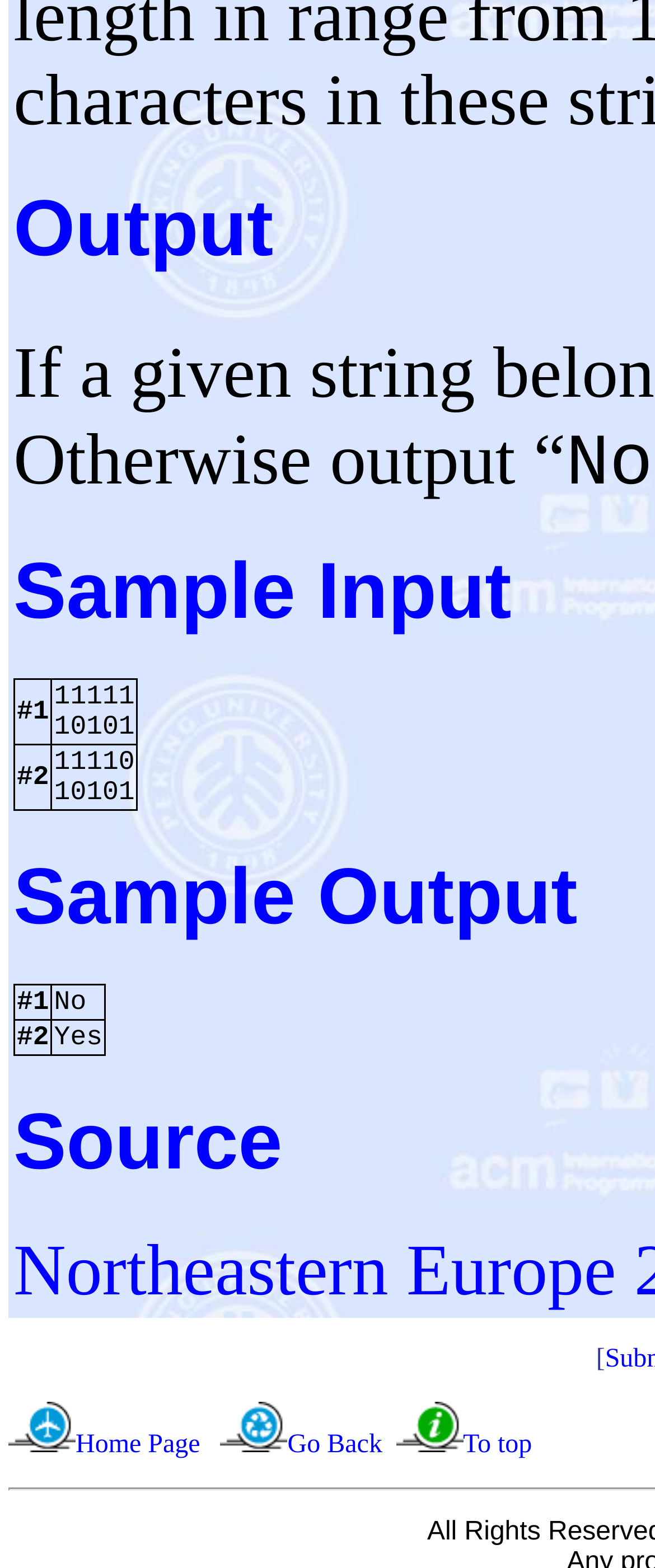What is the text above the sample input table?
Answer the question with detailed information derived from the image.

The text above the sample input table is 'Sample Input', which is a heading indicating that the table below contains sample input values.